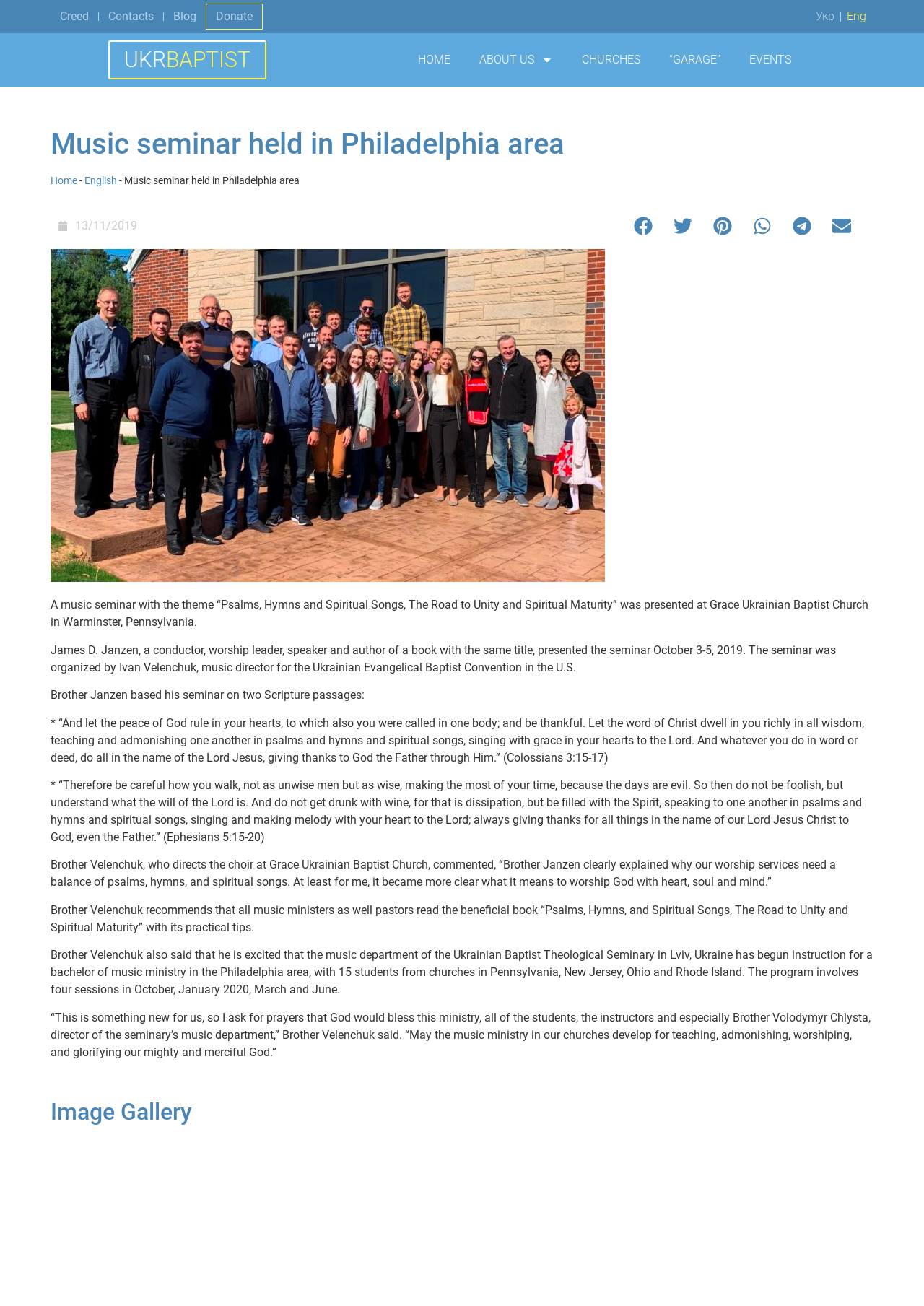Please find and report the bounding box coordinates of the element to click in order to perform the following action: "View the 'Image Gallery'". The coordinates should be expressed as four float numbers between 0 and 1, in the format [left, top, right, bottom].

[0.055, 0.842, 0.945, 0.86]